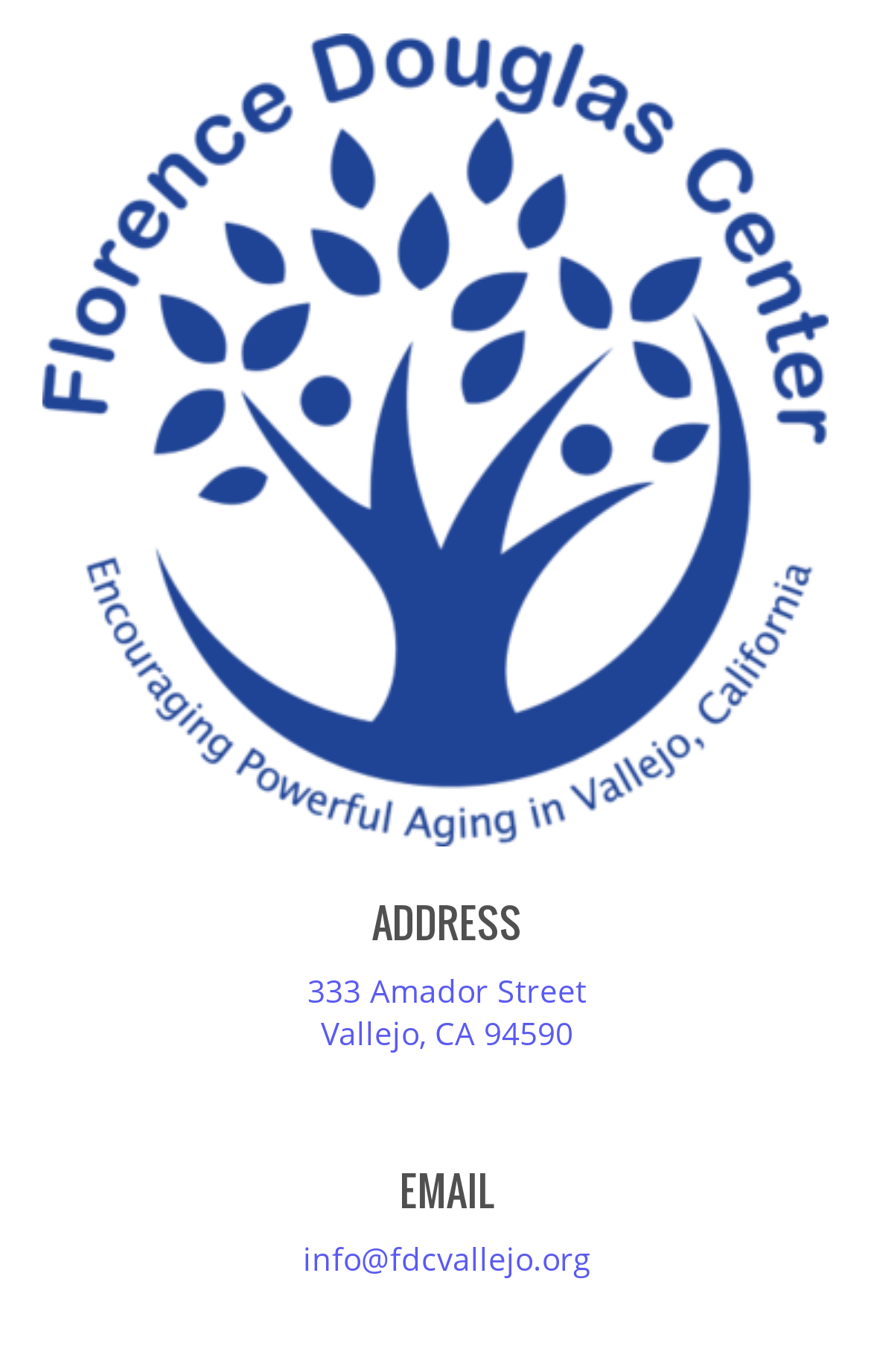What is the email address of Awesome Center? Examine the screenshot and reply using just one word or a brief phrase.

info@fdcvallejo.org